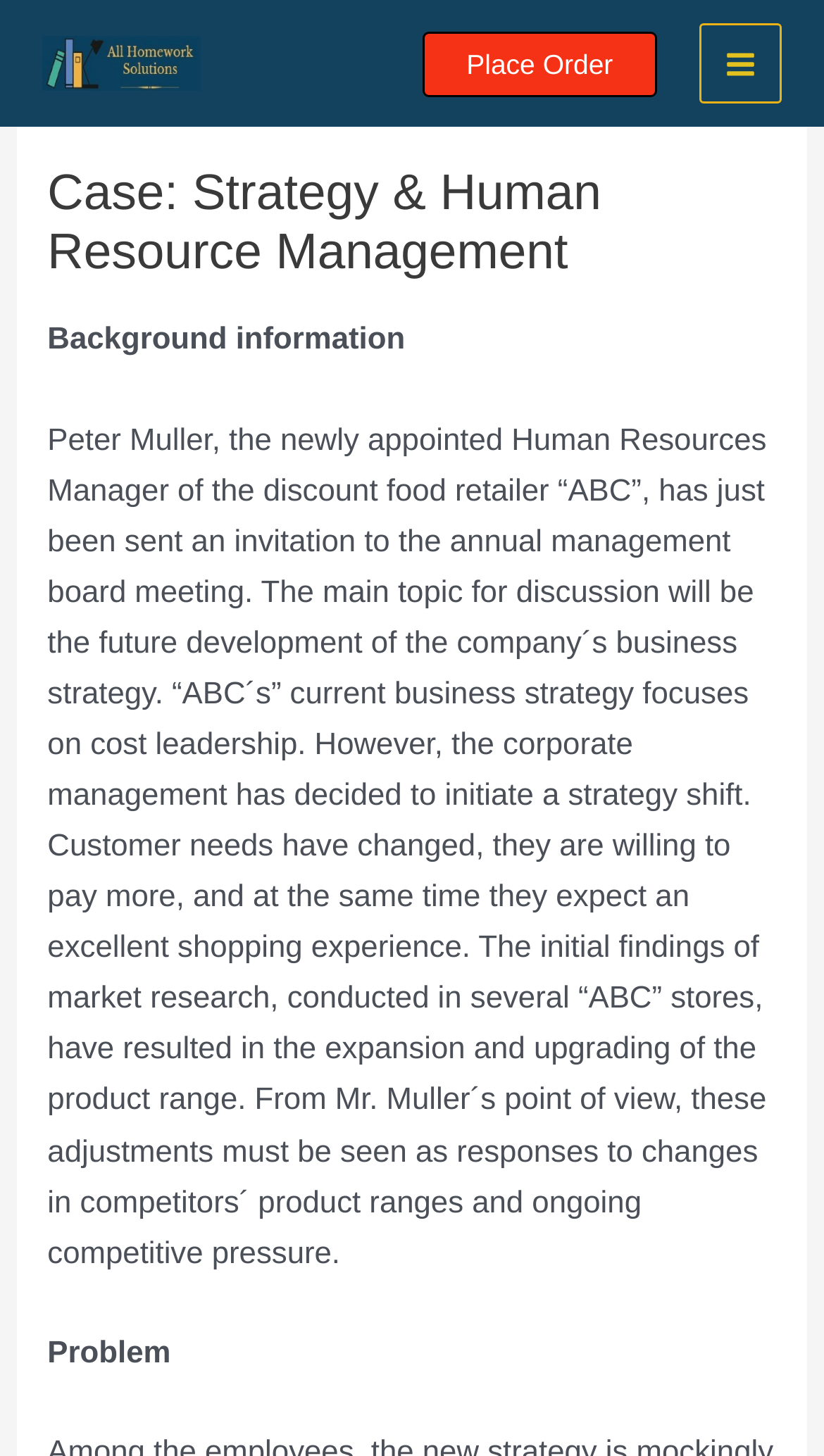Find the headline of the webpage and generate its text content.

Case: Strategy & Human Resource Management